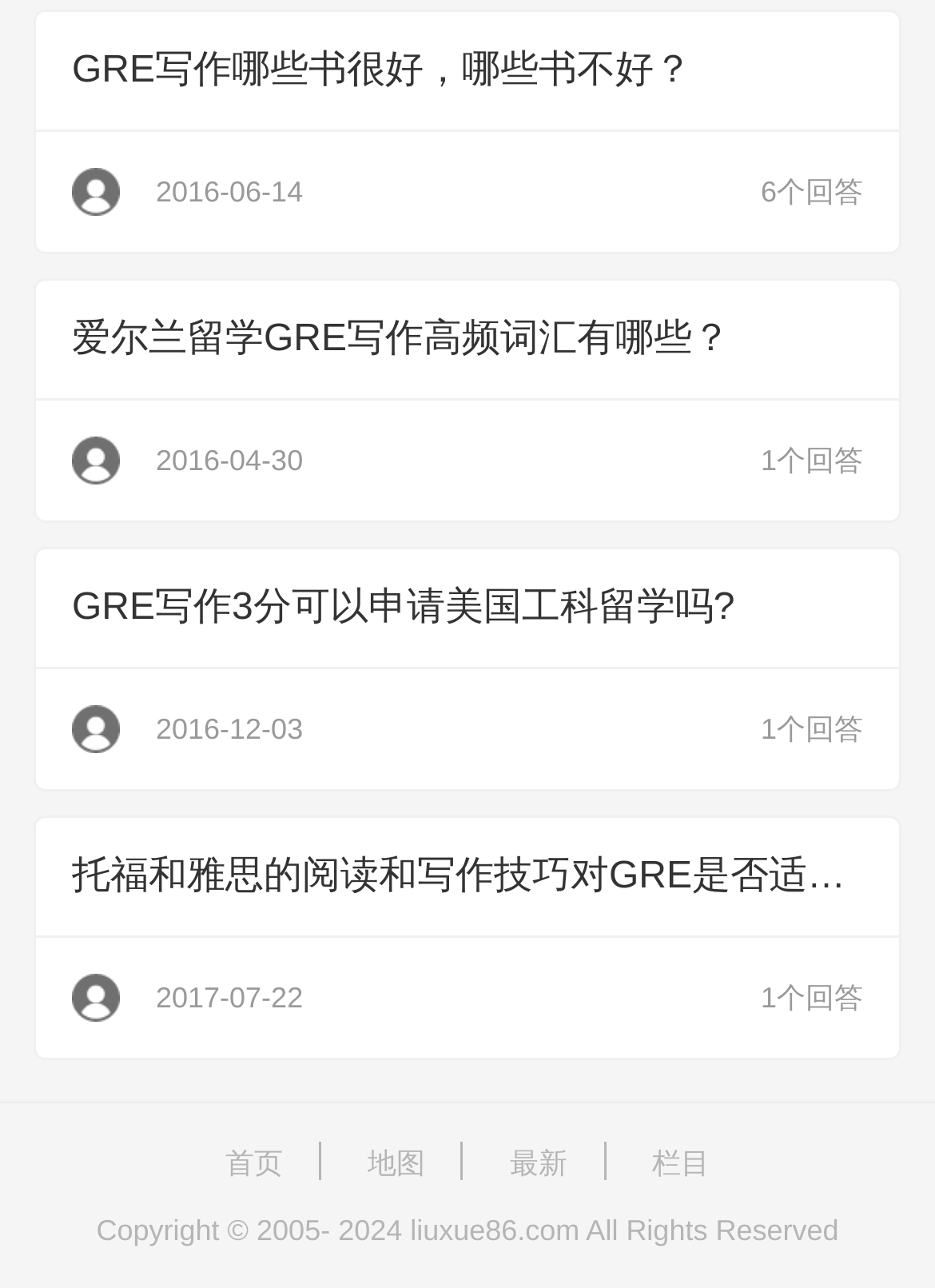Refer to the image and provide an in-depth answer to the question:
What is the purpose of the links at the bottom?

The links at the bottom, which are '首页', '地图', '最新', and '栏目', seem to be navigation links that allow users to navigate to different parts of the website.